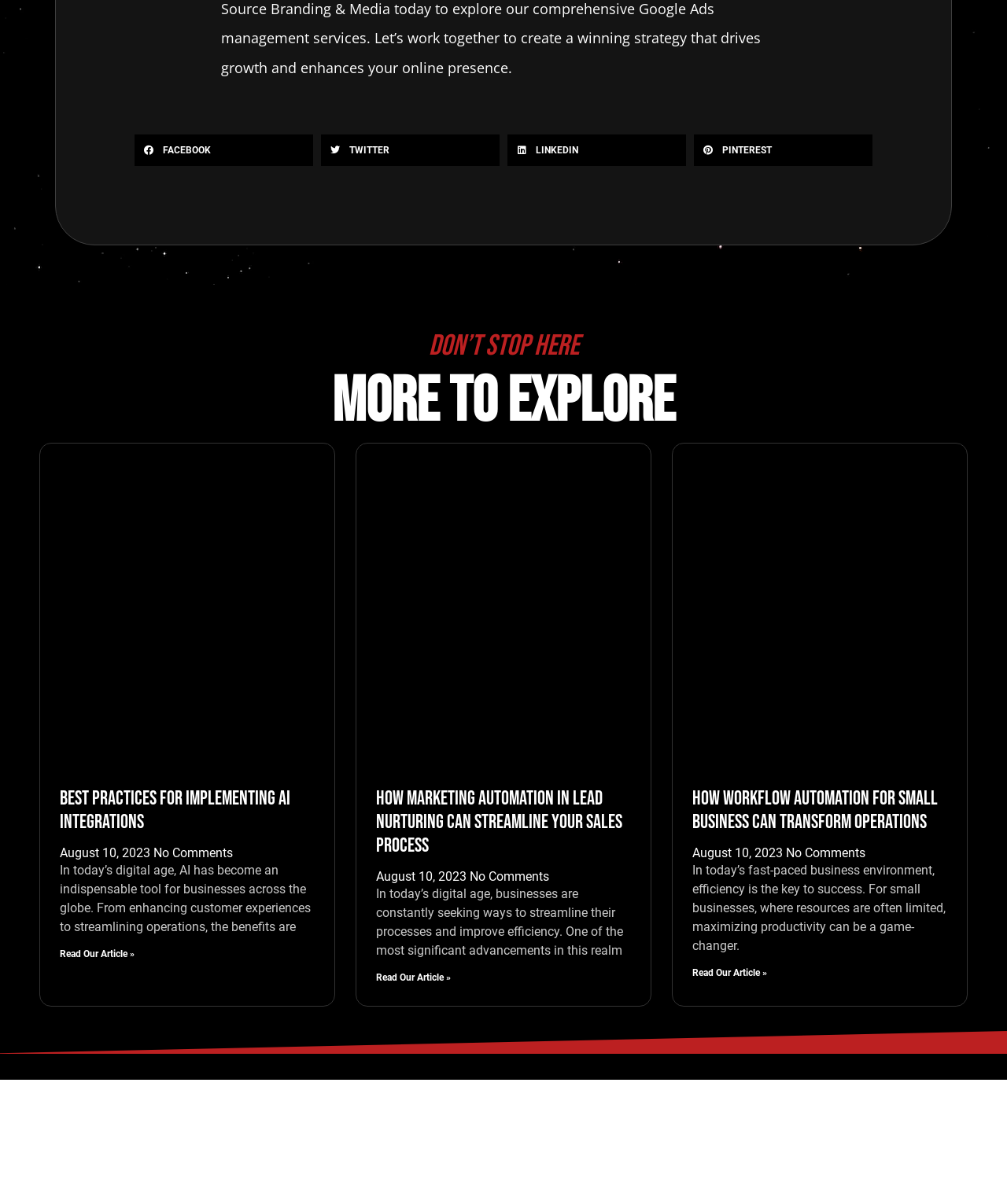Specify the bounding box coordinates of the element's region that should be clicked to achieve the following instruction: "Share on facebook". The bounding box coordinates consist of four float numbers between 0 and 1, in the format [left, top, right, bottom].

[0.134, 0.112, 0.311, 0.138]